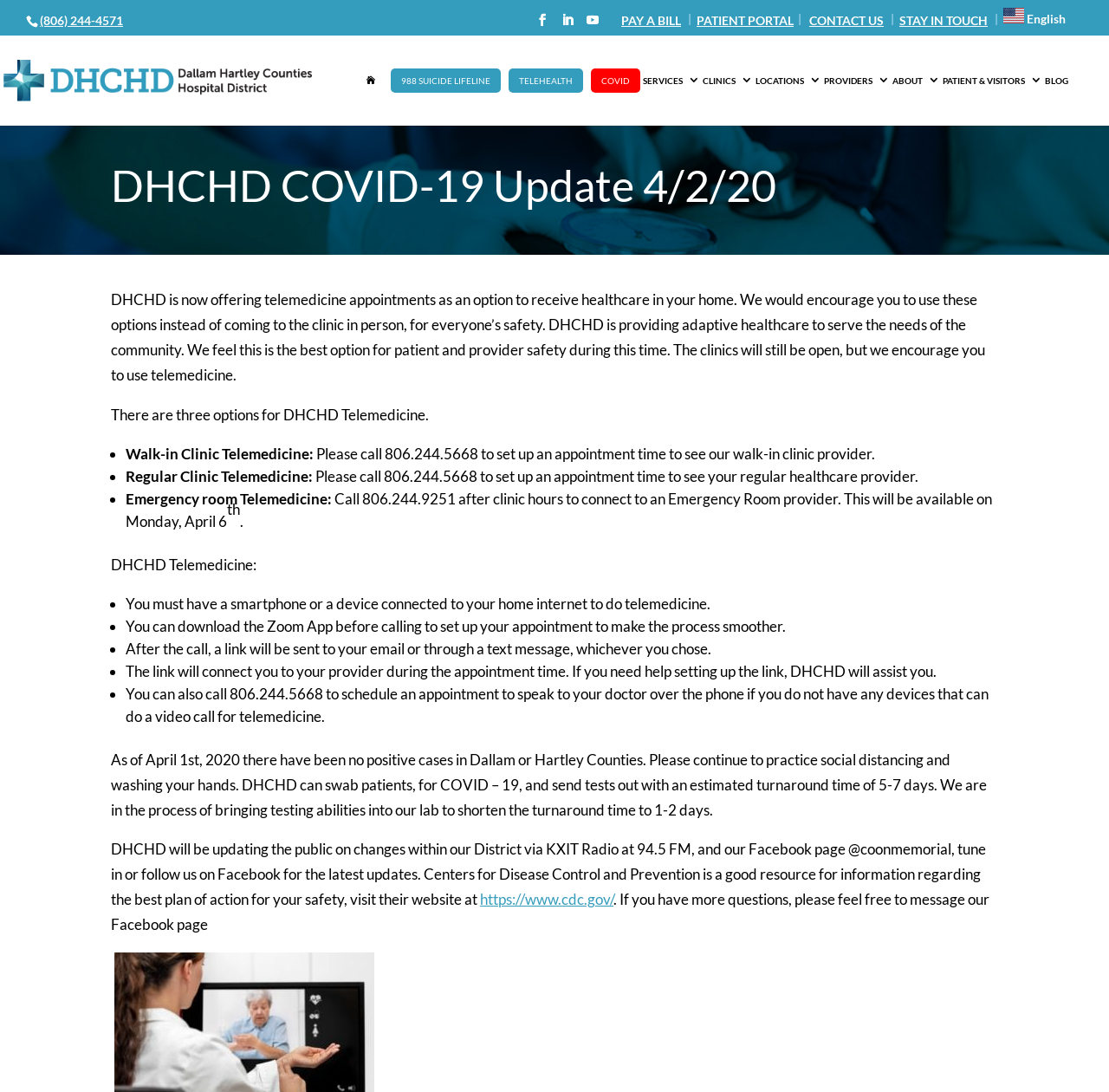Using the information in the image, could you please answer the following question in detail:
What is DHCHD offering as an option to receive healthcare?

According to the webpage, DHCHD is now offering telemedicine appointments as an option to receive healthcare in your home, which is mentioned in the first paragraph of the webpage.